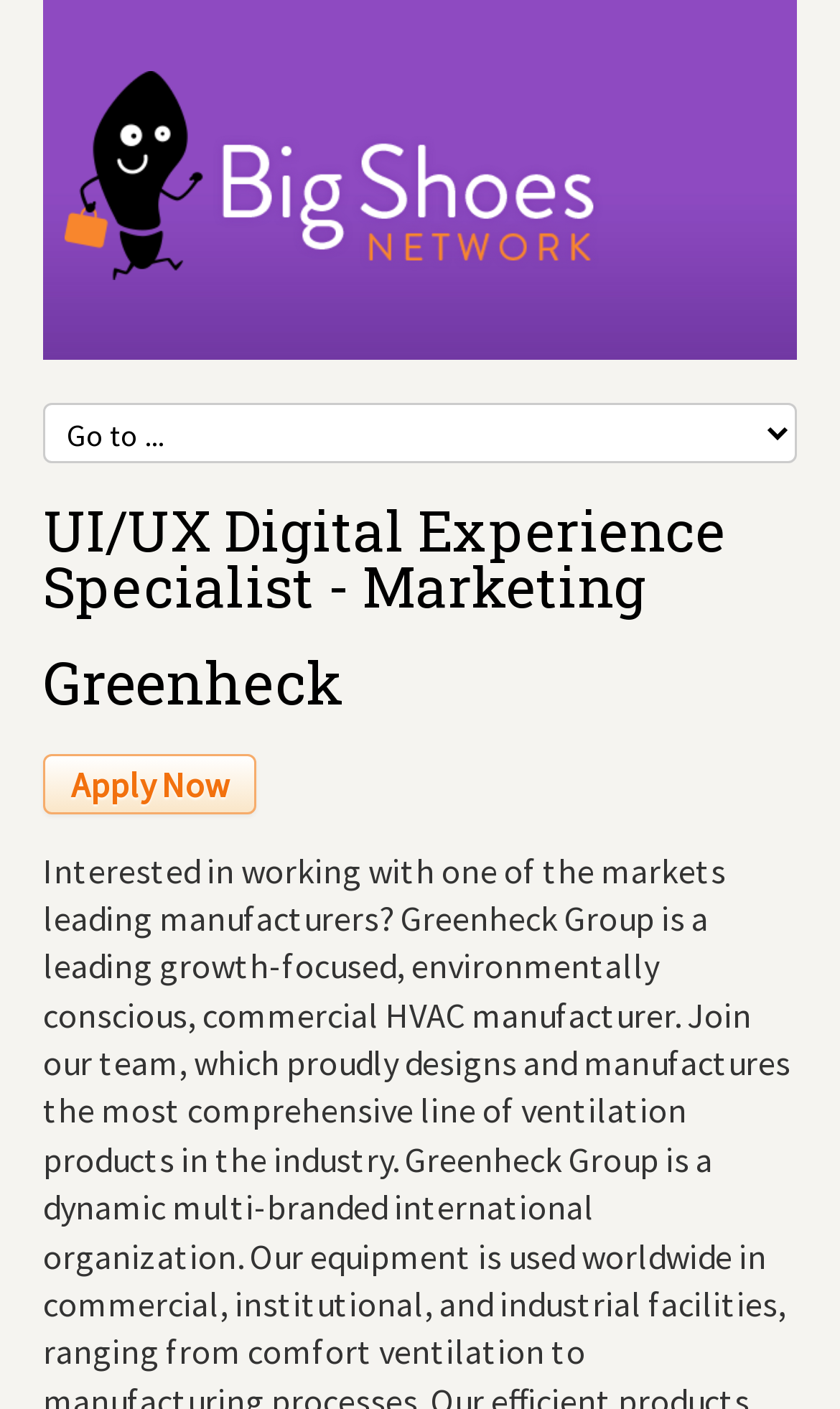Please provide a one-word or short phrase answer to the question:
What is the company name associated with the job?

Greenheck